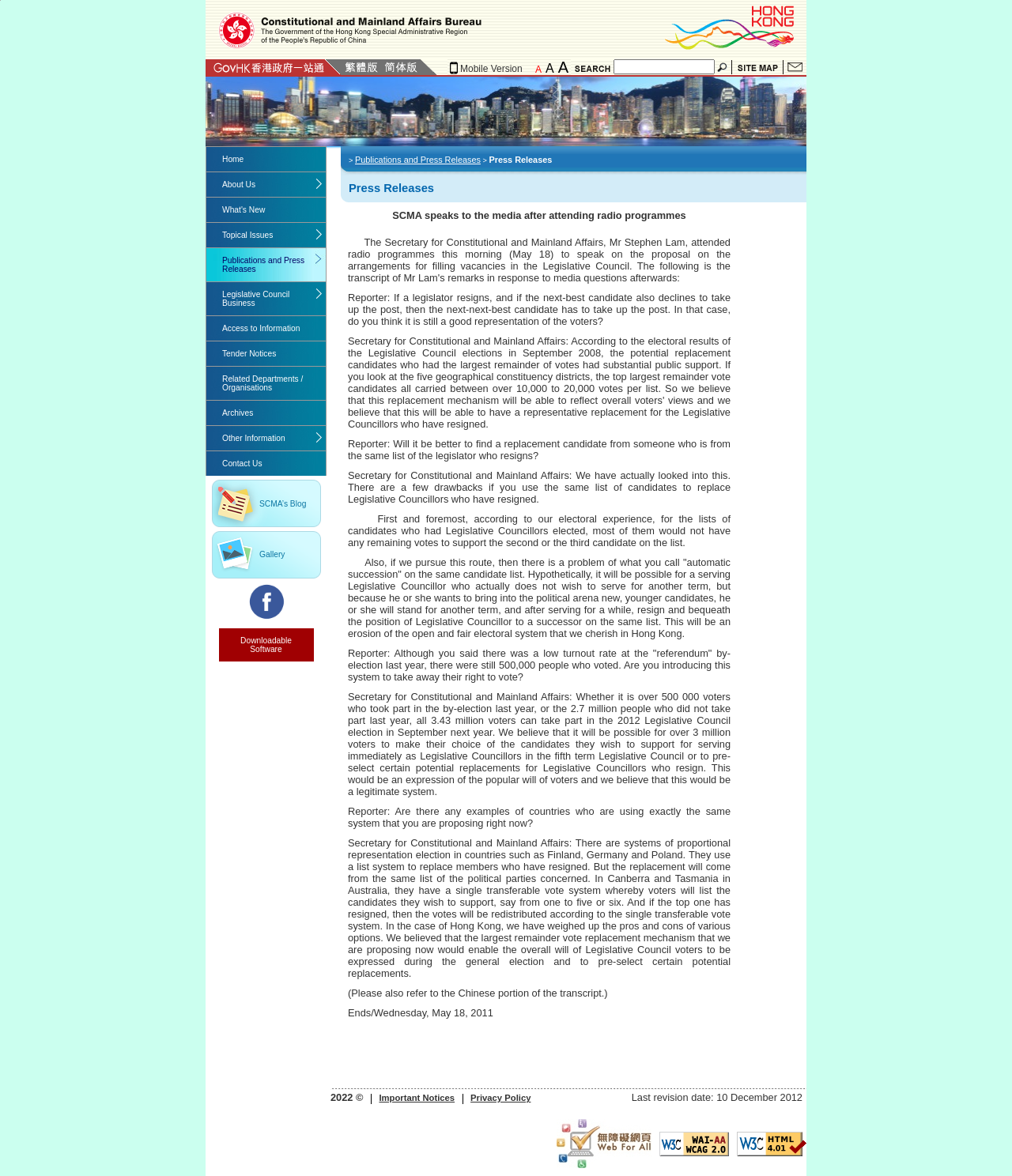Given the element description "Publications and Press Releases" in the screenshot, predict the bounding box coordinates of that UI element.

[0.204, 0.211, 0.322, 0.239]